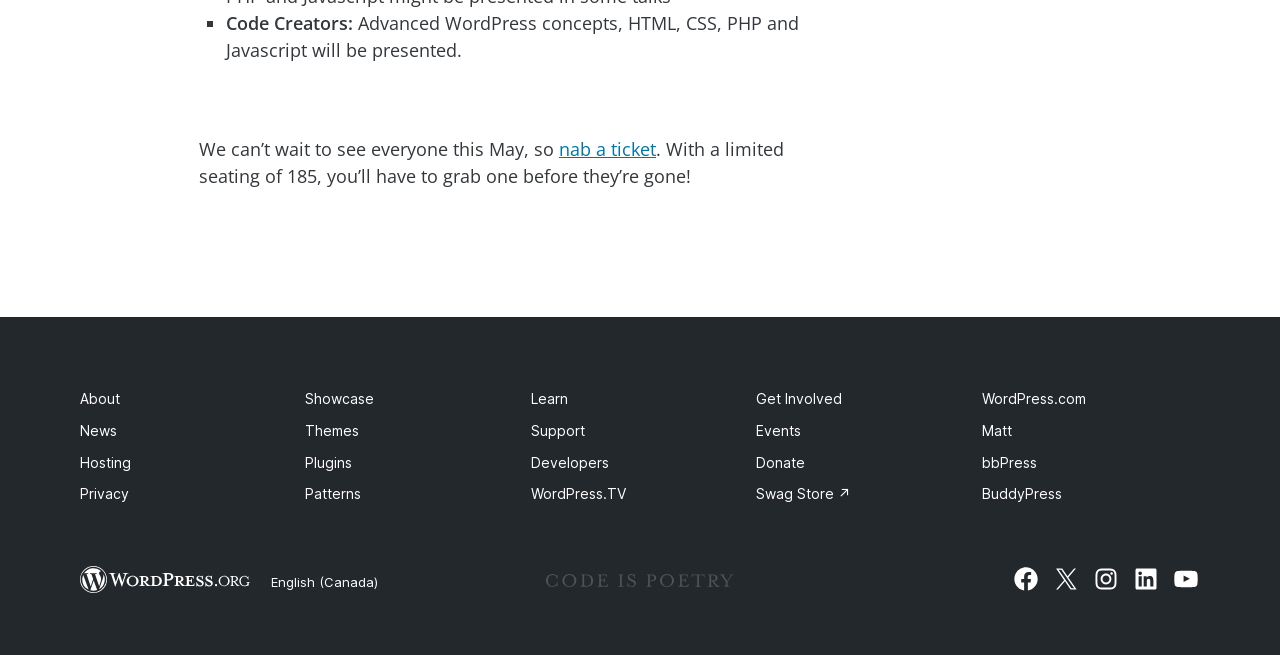Provide your answer in a single word or phrase: 
How many links are present in the footer navigation?

19